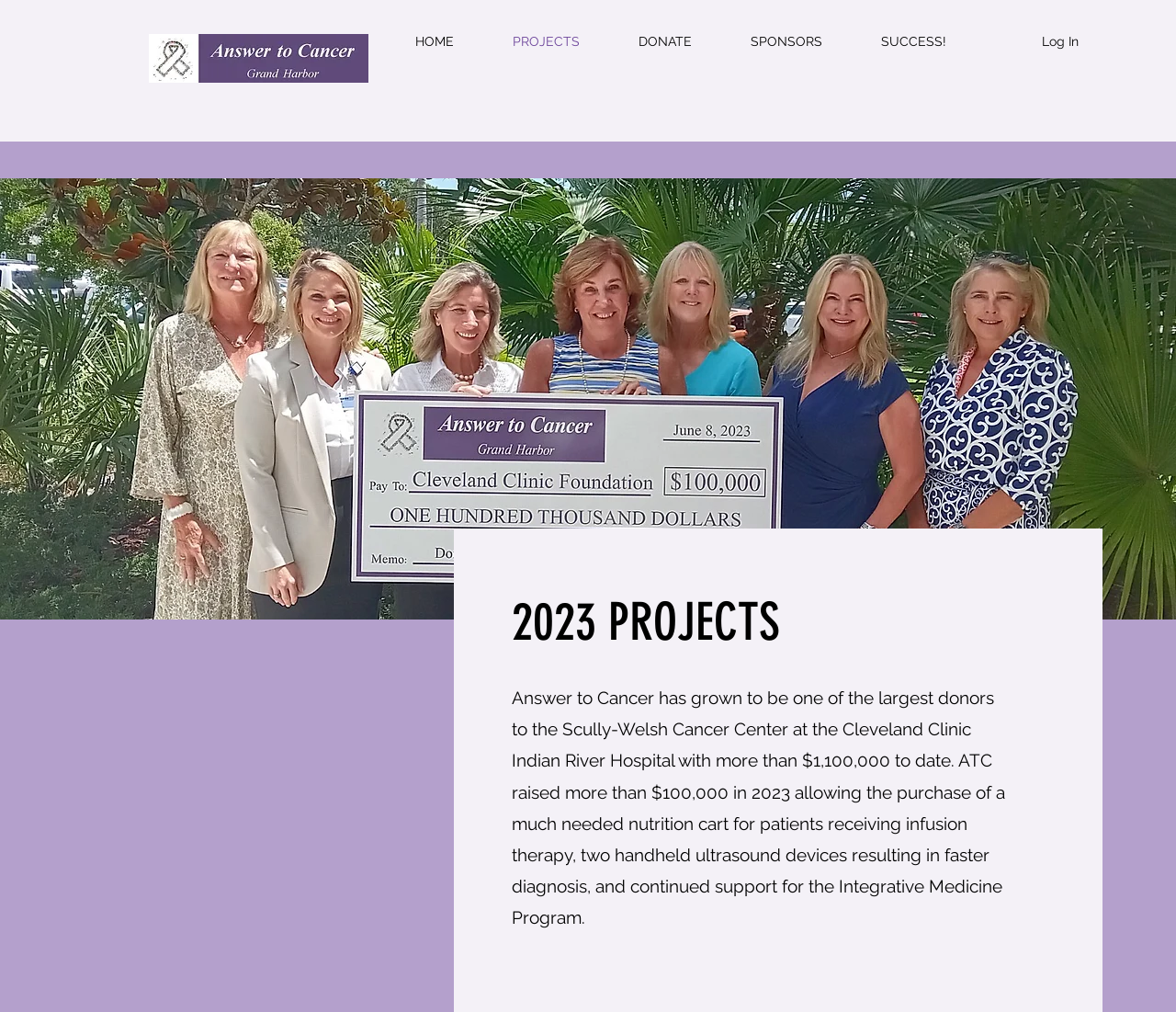Describe all the significant parts and information present on the webpage.

The webpage is about 2023 projects related to Answer To Cancer. At the top right corner, there is a "Log In" button. Below it, there is a navigation menu labeled "Site" with five links: "HOME", "PROJECTS", "DONATE", "SPONSORS", and "SUCCESS!". 

On the left side of the page, there are two images. The top one is a small image with an unclear description, while the larger one below it appears to be a photo of a check presentation. 

The main content of the page is divided into two sections. The top section has a heading "2023 PROJECTS" and the bottom section contains a paragraph of text. The text describes the achievements of Answer to Cancer, including its donations to the Scully-Welsh Cancer Center and the specific medical equipment and programs it has supported.